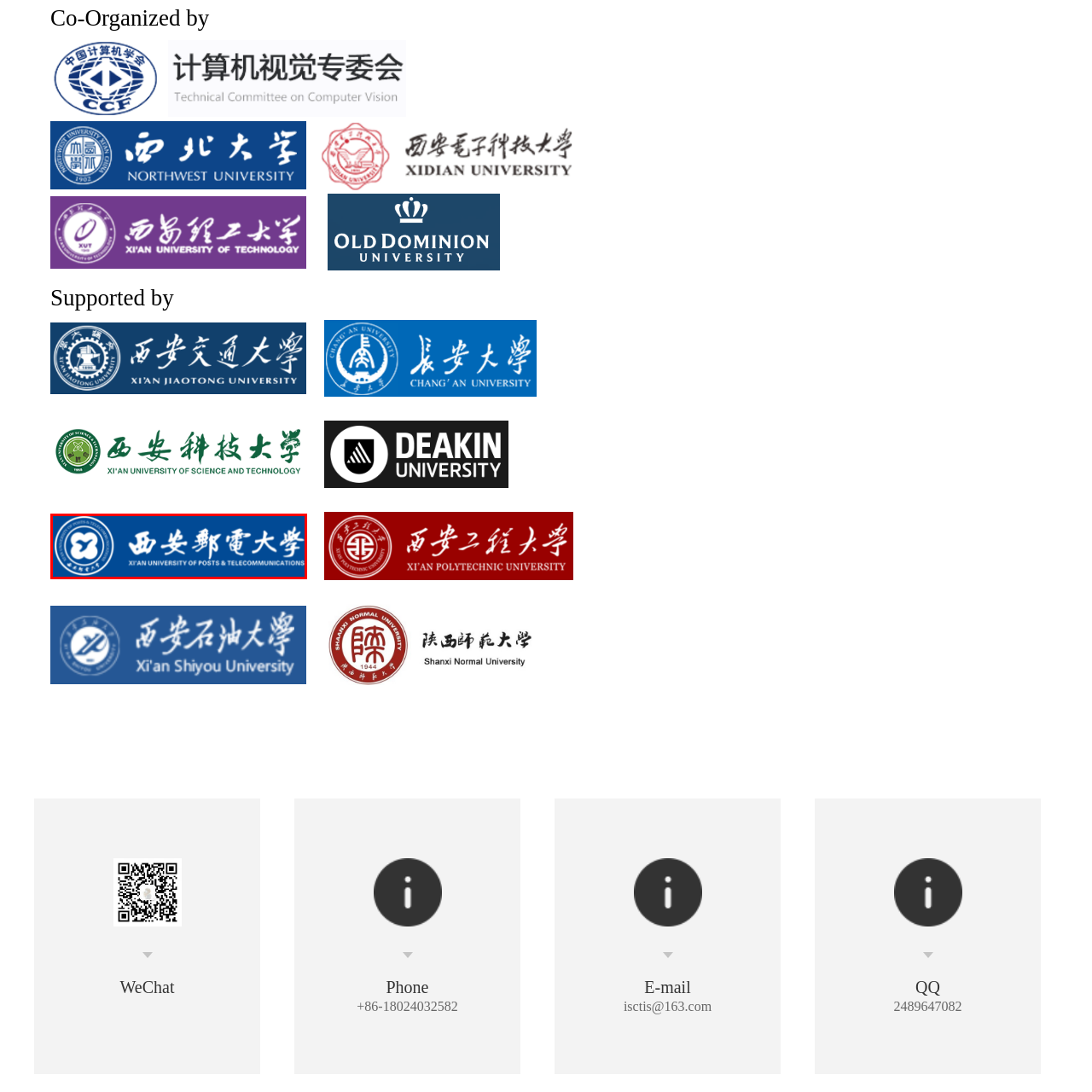Please look at the image highlighted by the red box, What is emphasized by the circular emblem?
 Provide your answer using a single word or phrase.

Connectivity and communication